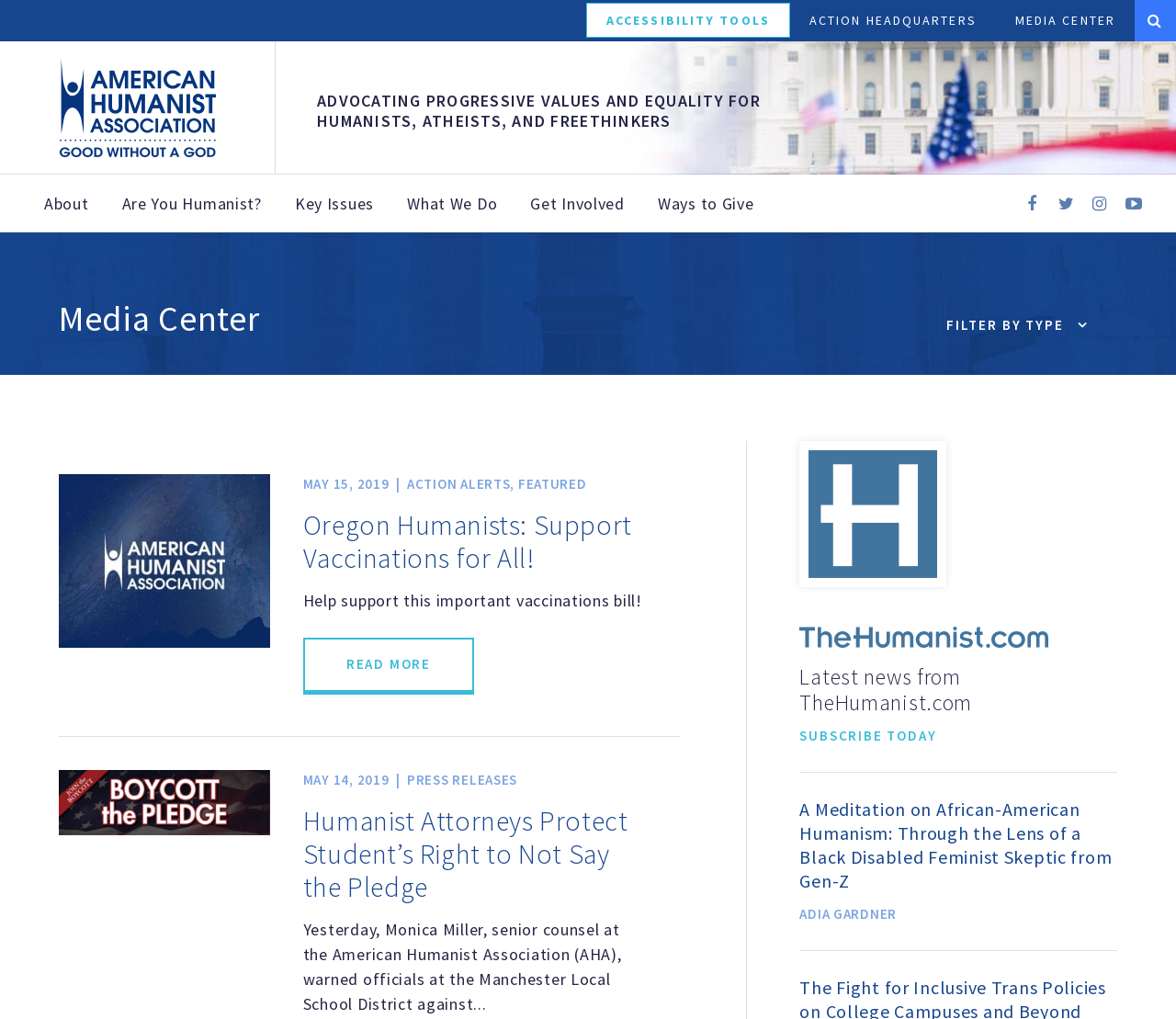Locate the bounding box coordinates of the region to be clicked to comply with the following instruction: "Filter by type". The coordinates must be four float numbers between 0 and 1, in the form [left, top, right, bottom].

[0.805, 0.31, 0.905, 0.327]